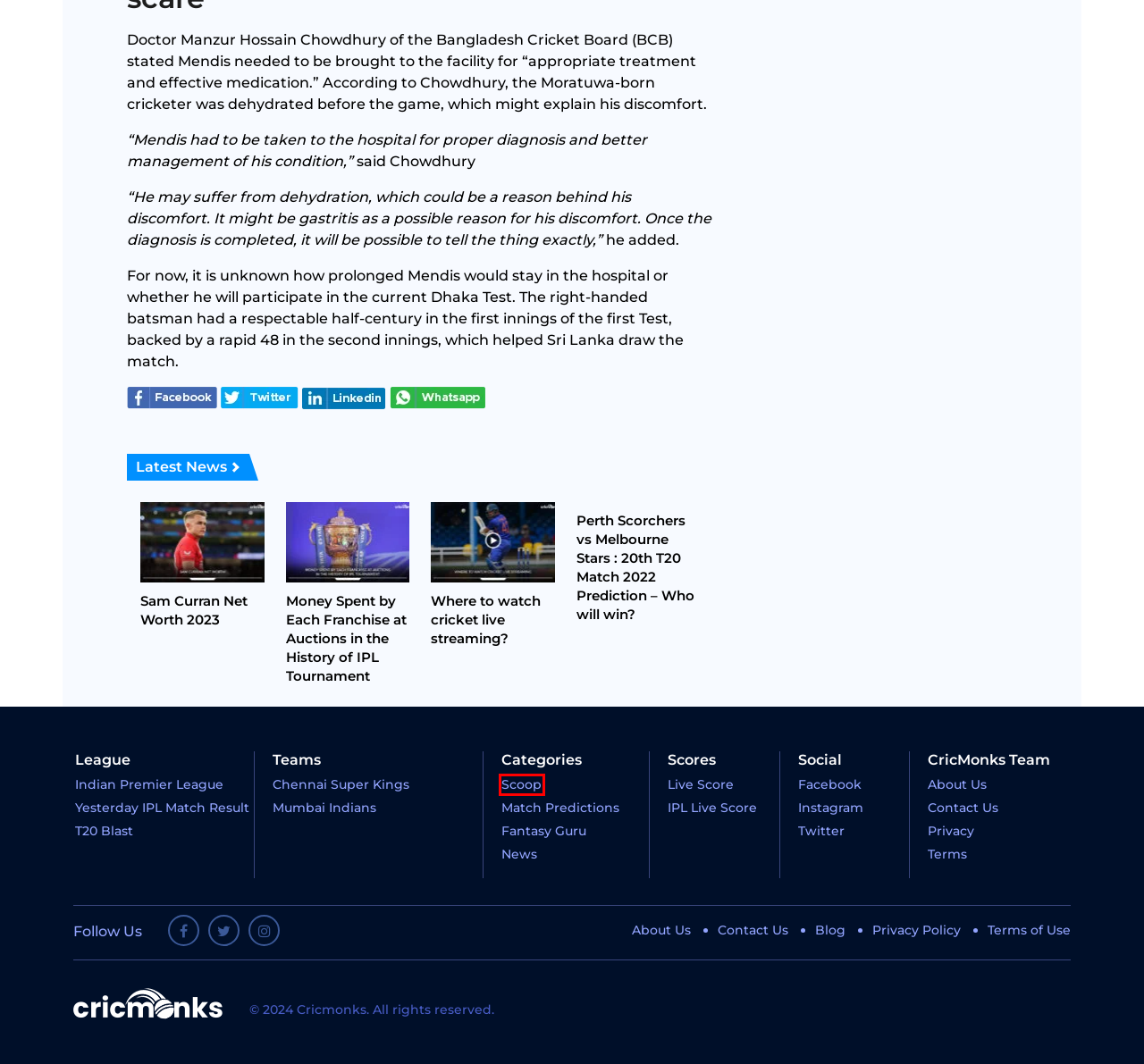You are given a screenshot of a webpage with a red bounding box around an element. Choose the most fitting webpage description for the page that appears after clicking the element within the red bounding box. Here are the candidates:
A. Where to watch cricket live streaming?
B. Blog - CricMonks.com
C. Scoop - CricMonks.com
D. Sam Curran Net Worth 2023 - CricMonks.com
E. Mumbai Indians - CricMonks.com
F. Chennai Super Kings - CricMonks.com
G. Contact - CricMonks.com
H. Privacy Policy - CricMonks.com

C